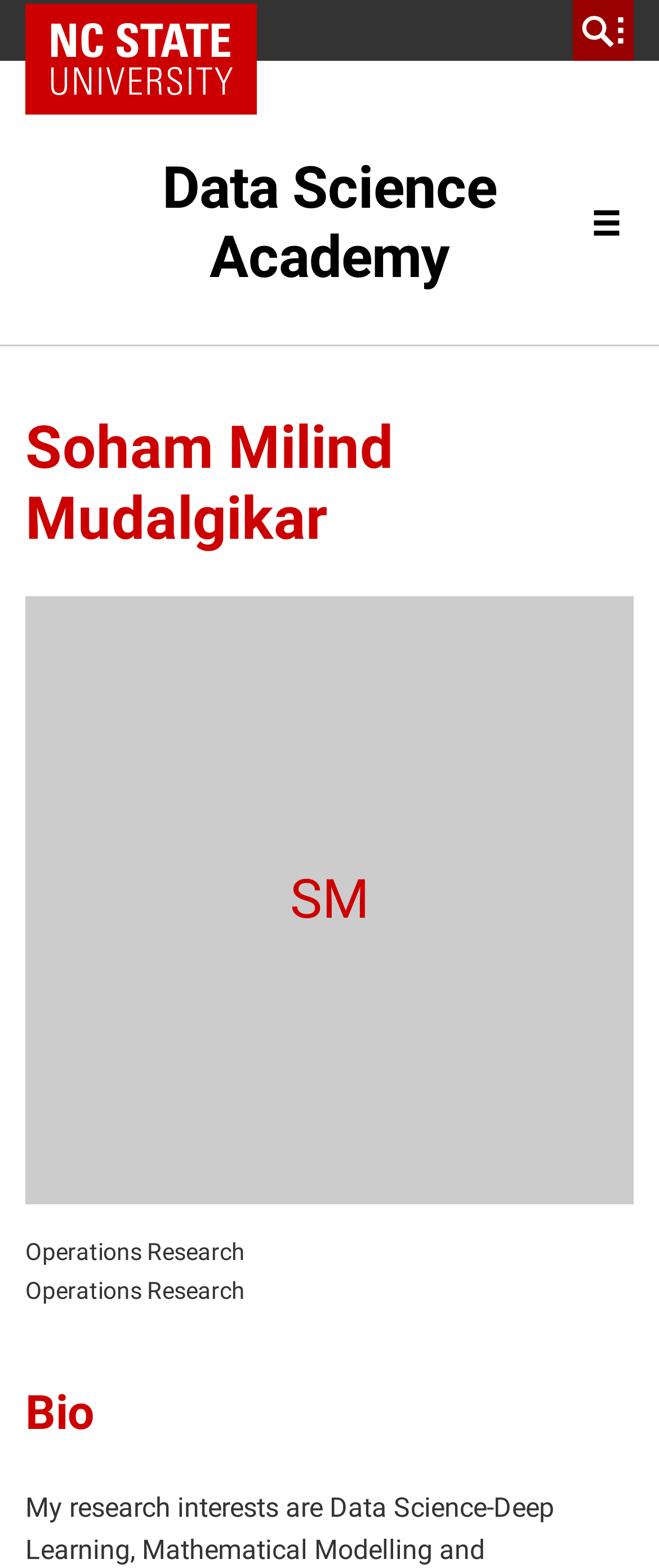What is the purpose of the button?
Based on the image, give a concise answer in the form of a single word or short phrase.

Menu